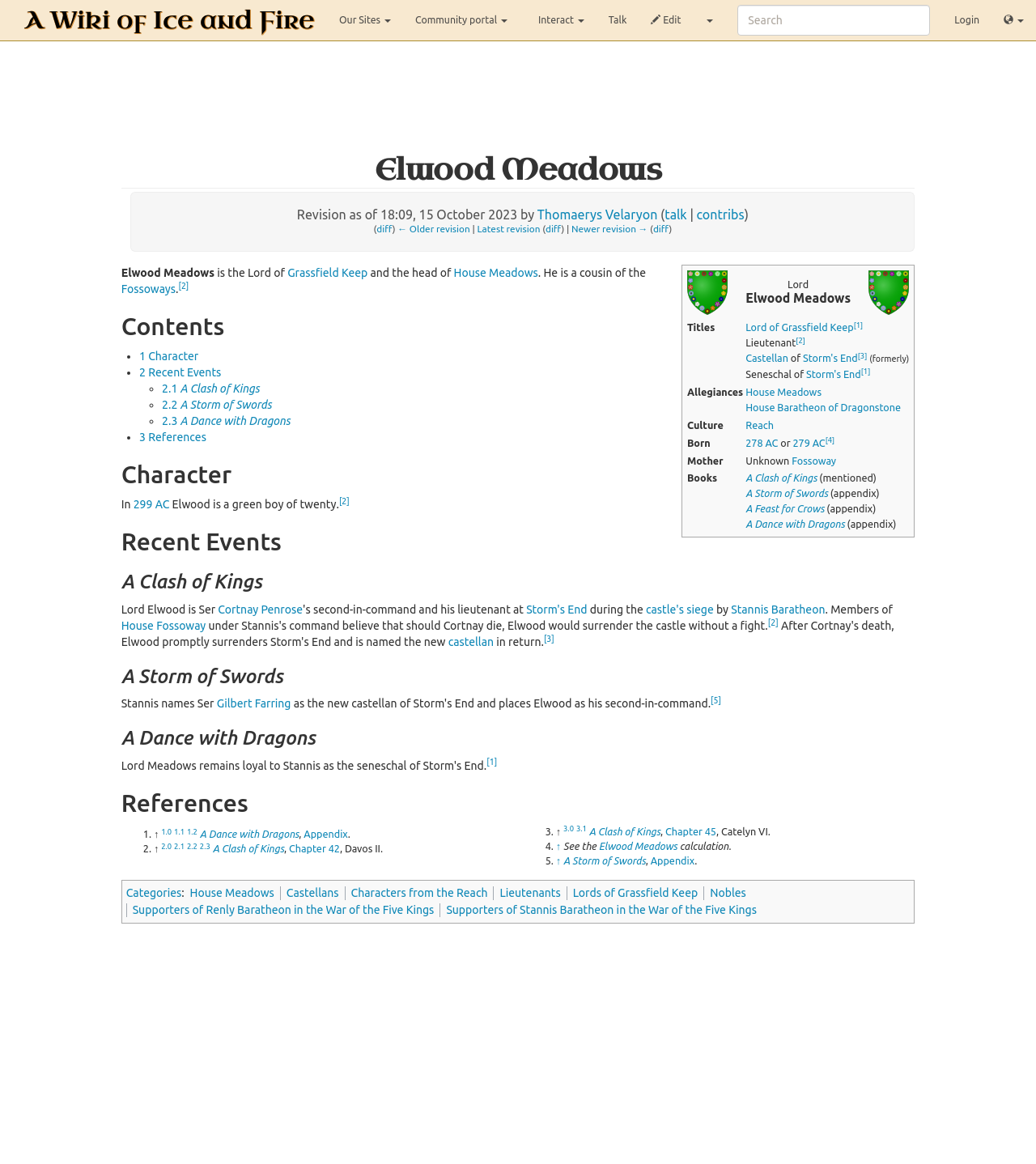Provide a brief response to the question below using a single word or phrase: 
What is the title of the website?

A Wiki of Ice and Fire